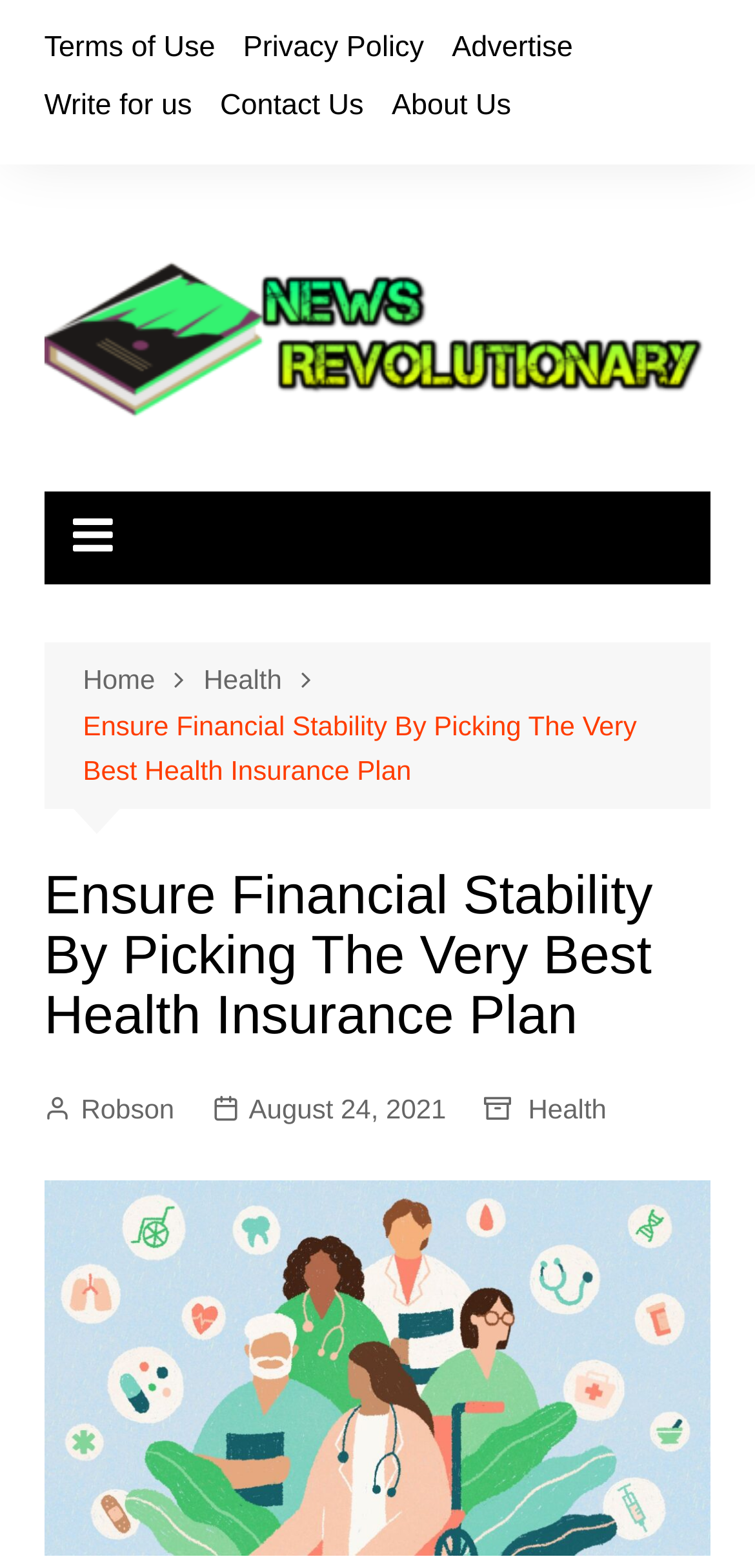Please determine the primary heading and provide its text.

Ensure Financial Stability By Picking The Very Best Health Insurance Plan